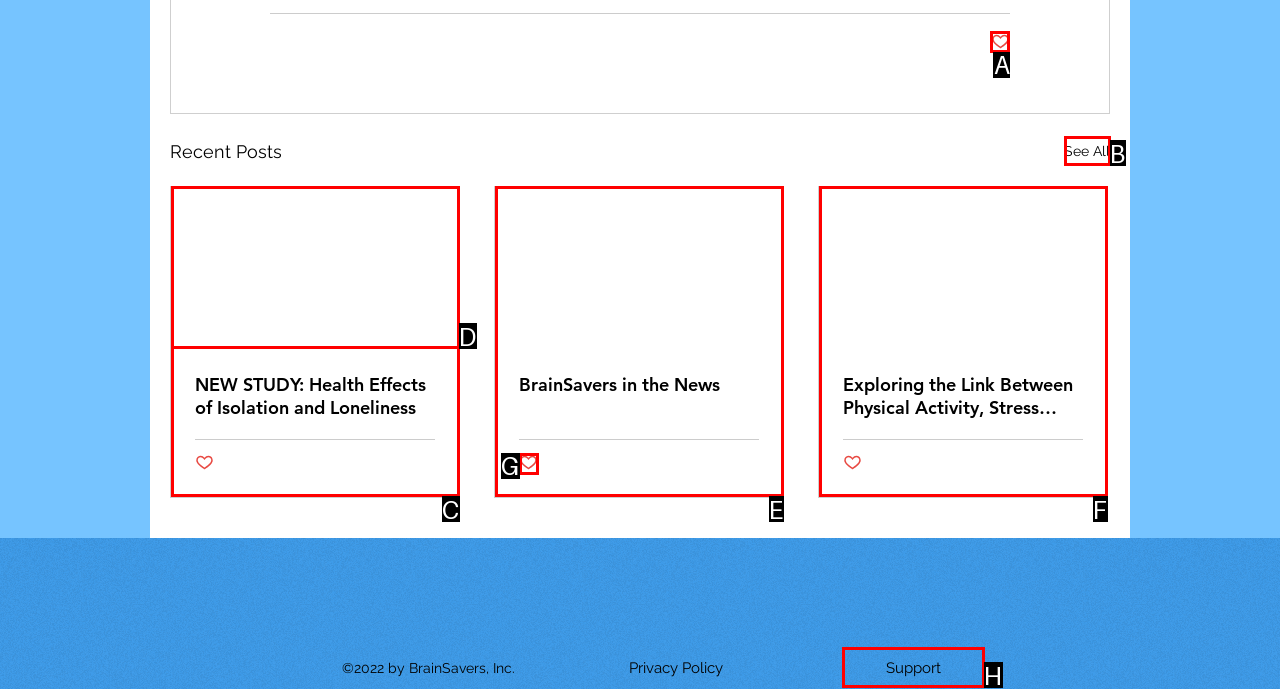Please indicate which HTML element should be clicked to fulfill the following task: Click the 'Post not marked as liked' button. Provide the letter of the selected option.

A